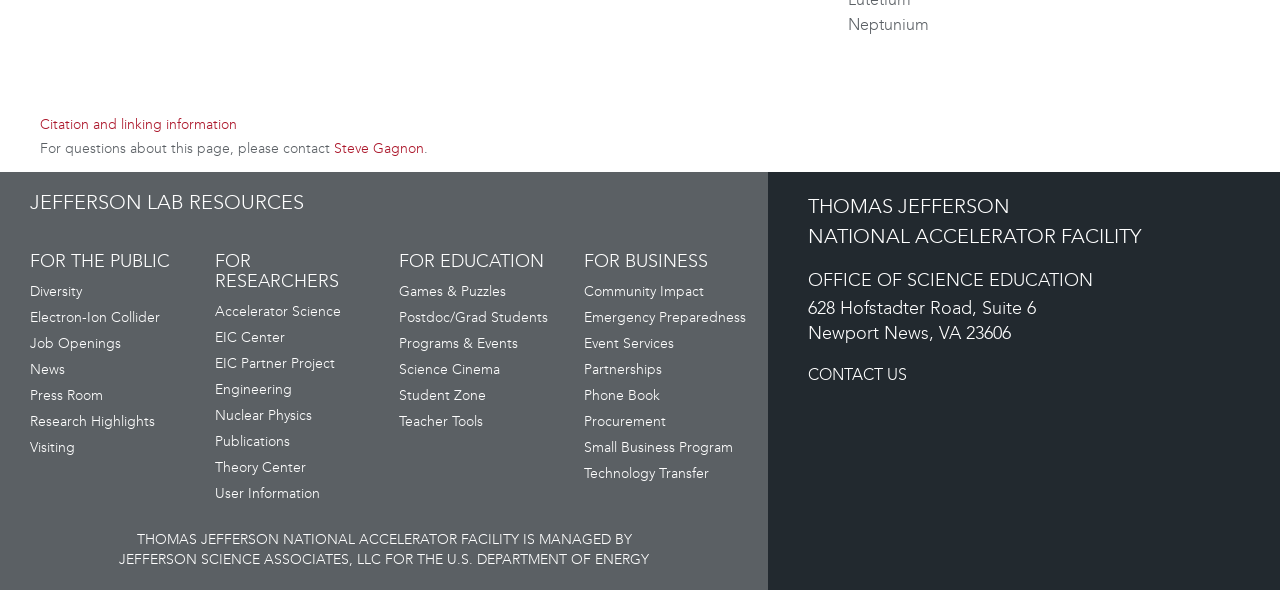Respond with a single word or phrase for the following question: 
What is the link to the Electron-Ion Collider?

Electron-Ion Collider